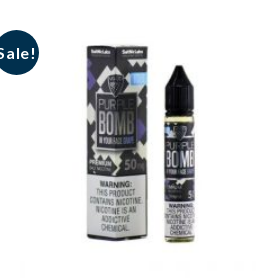Present a detailed portrayal of the image.

The image features a bottle of "Purple Bomb" premium e-liquid, displayed alongside its packaging. The bottle has a black cap and a sleek design, with a color scheme of black, yellow, and purple. The product is specifically formulated with a nicotine strength of 50mg, suitable for users looking for a potent vaping experience. Emphasizing its appeal, a promotional "Sale!" banner is visible in the top left corner, suggesting a discounted price. The e-liquid is part of a wider range of products crafted for vaping, highlighted for its unique flavor profile and quality. Please note that the packaging includes warnings about nicotine, indicating that it is an addictive chemical, aimed at responsible usage by consumers.